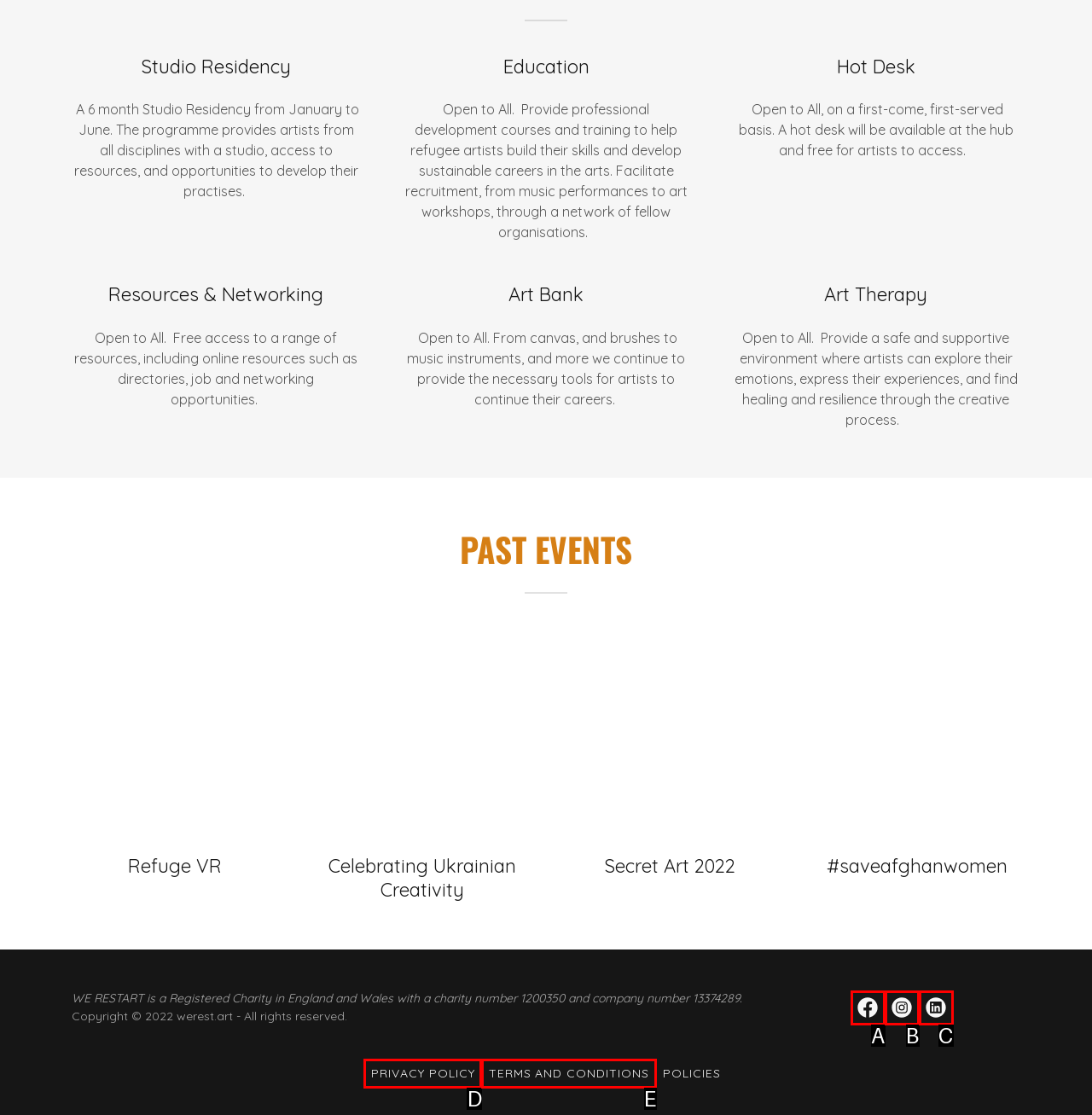Choose the HTML element that matches the description: Privacy Policy
Reply with the letter of the correct option from the given choices.

D